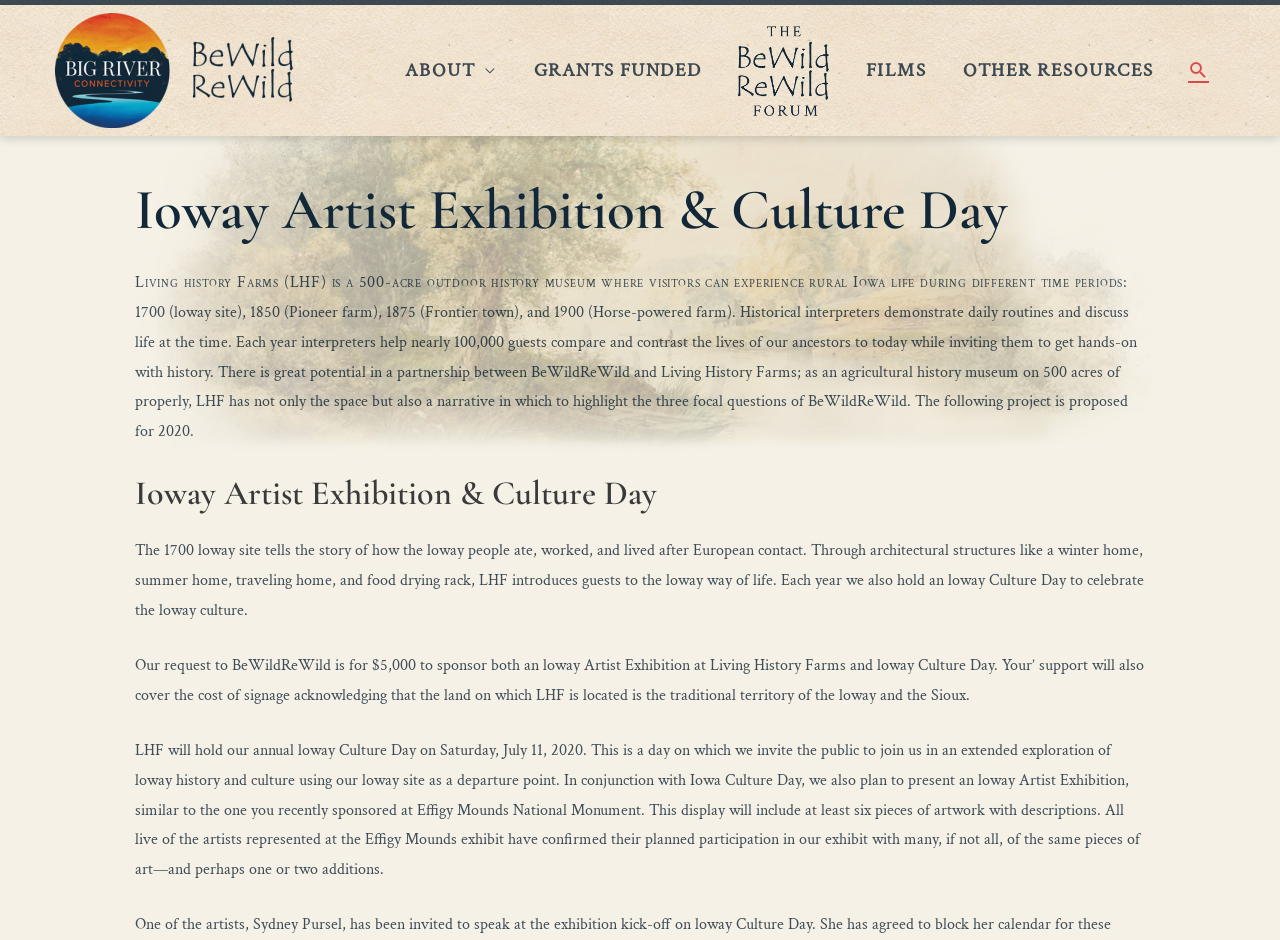Please determine the bounding box coordinates for the element with the description: "The BeWildReWild Forum".

[0.563, 0.027, 0.662, 0.123]